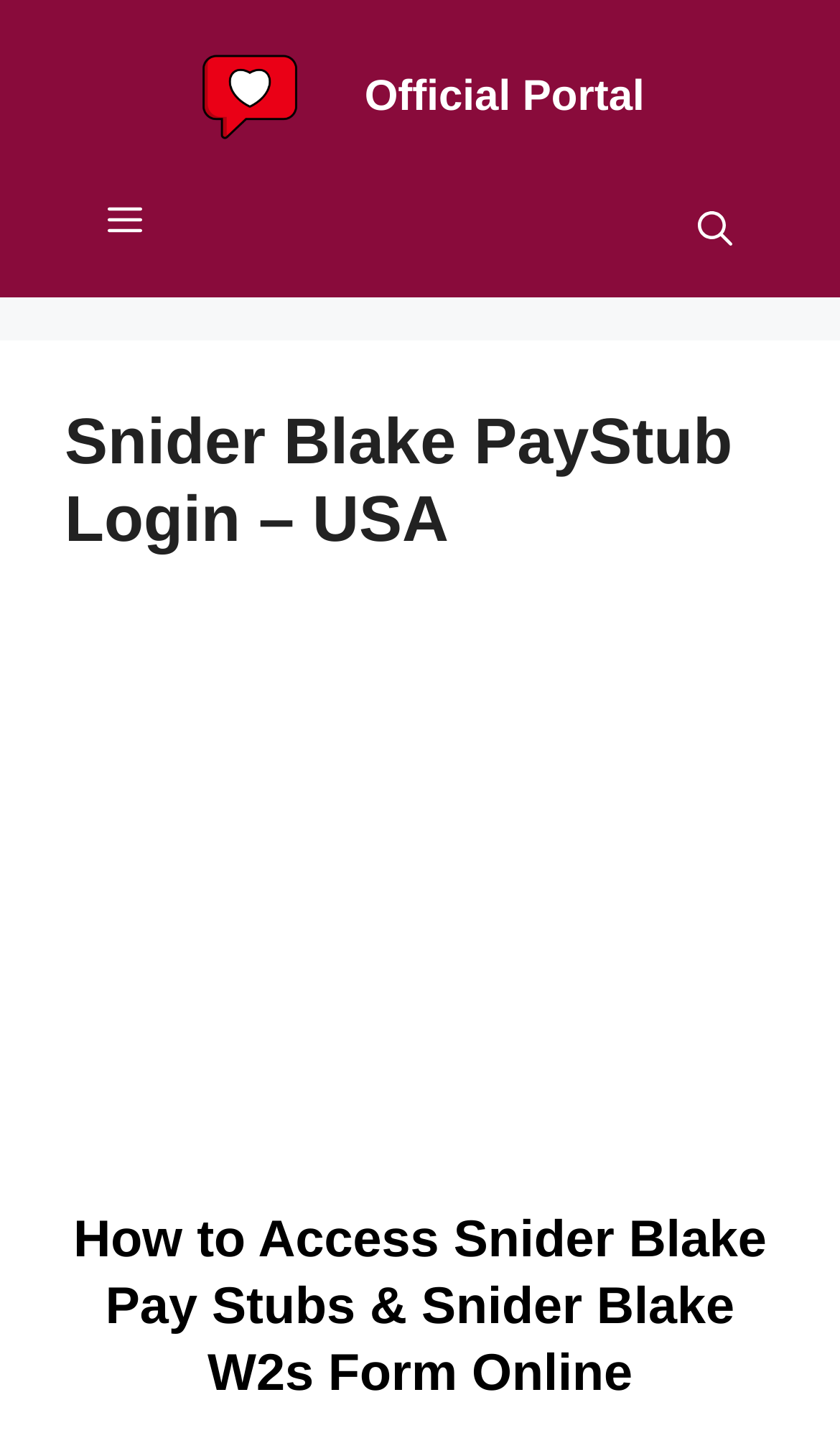Extract the bounding box coordinates for the HTML element that matches this description: "Menu". The coordinates should be four float numbers between 0 and 1, i.e., [left, top, right, bottom].

[0.077, 0.135, 0.923, 0.177]